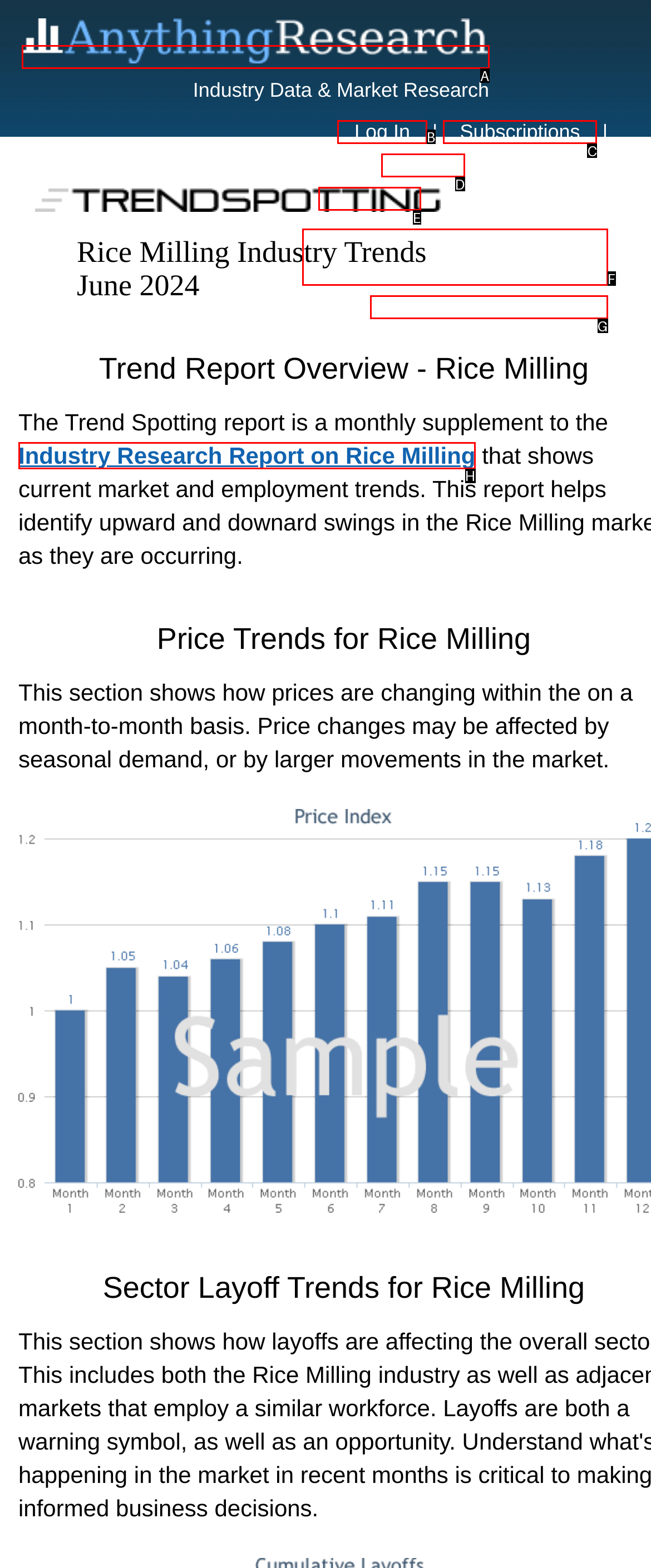Which option aligns with the description: Market Size Methodology? Respond by selecting the correct letter.

F